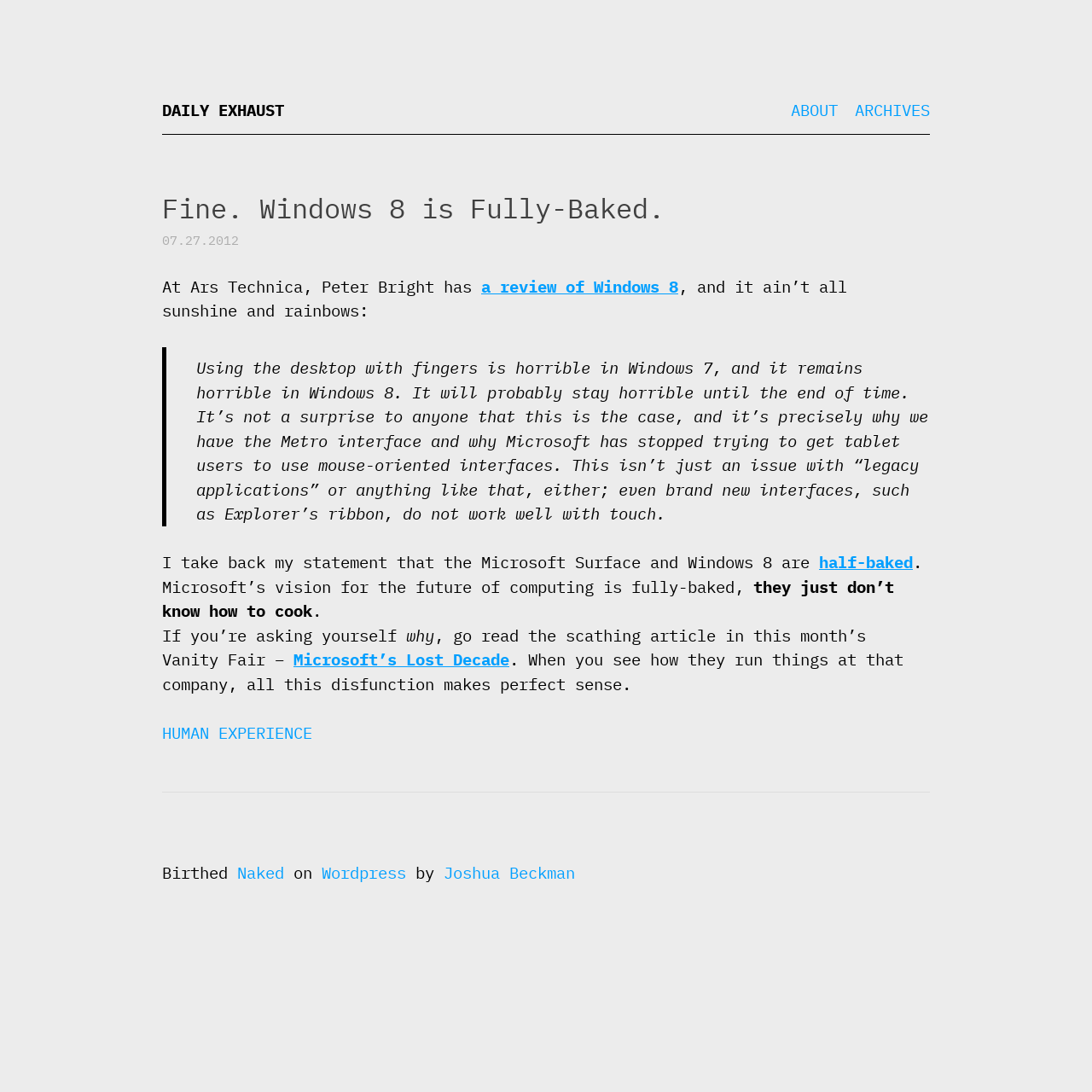Use a single word or phrase to answer the question:
What is the title of the article being referenced?

Microsoft’s Lost Decade